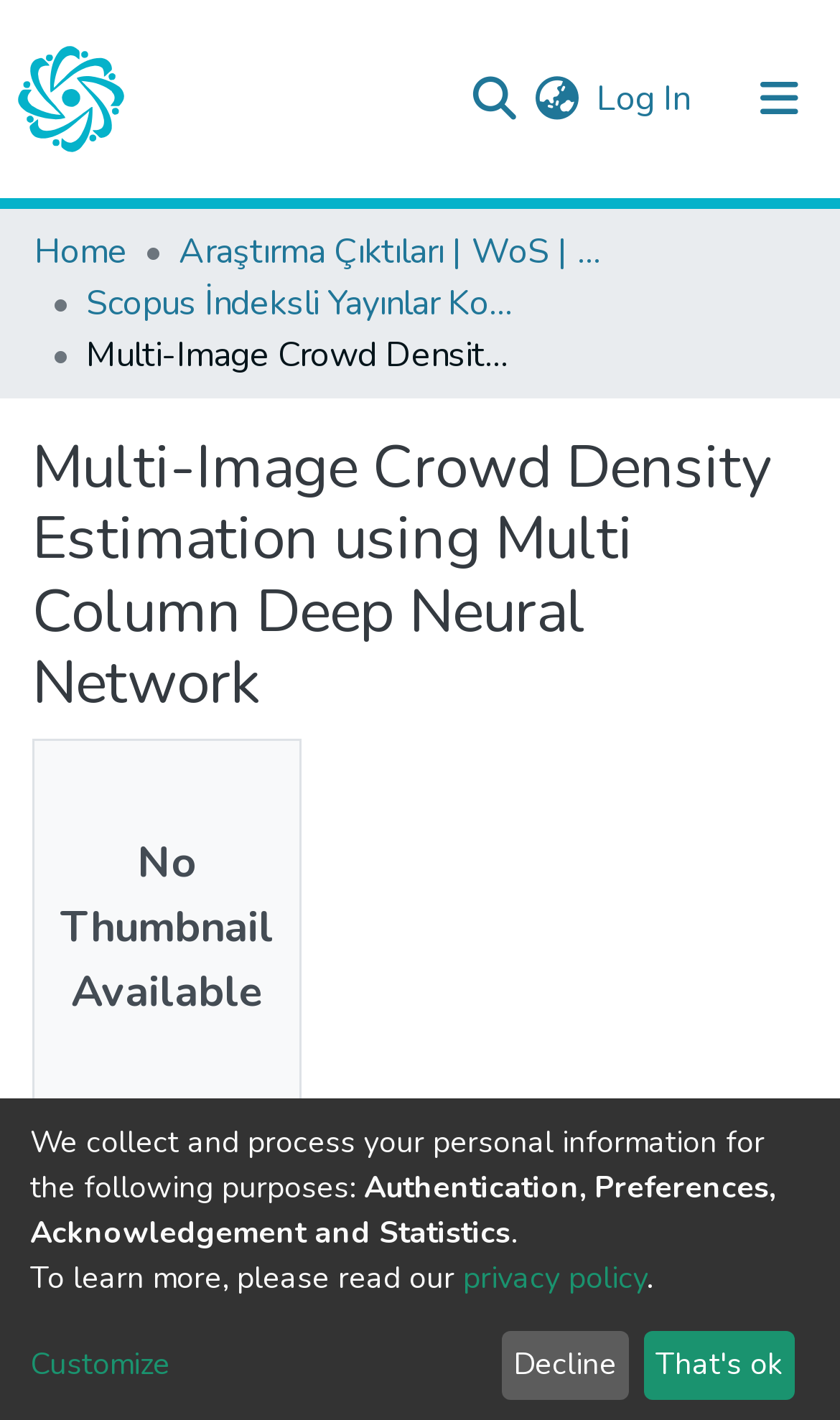Identify the bounding box coordinates of the section that should be clicked to achieve the task described: "Switch language".

[0.631, 0.052, 0.695, 0.088]